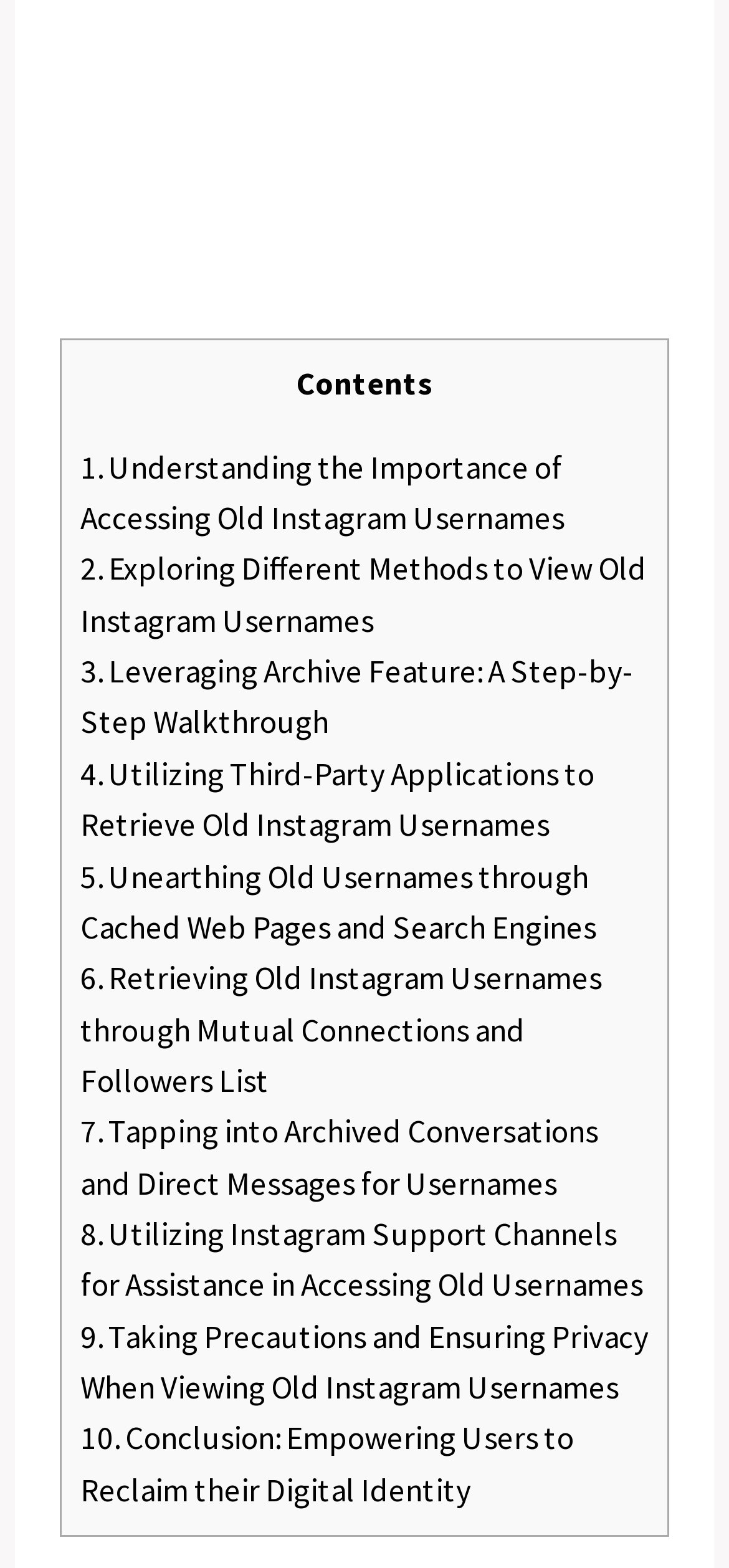Locate the bounding box coordinates of the element I should click to achieve the following instruction: "Learn how to take precautions and ensure privacy when viewing old Instagram usernames".

[0.11, 0.839, 0.89, 0.898]